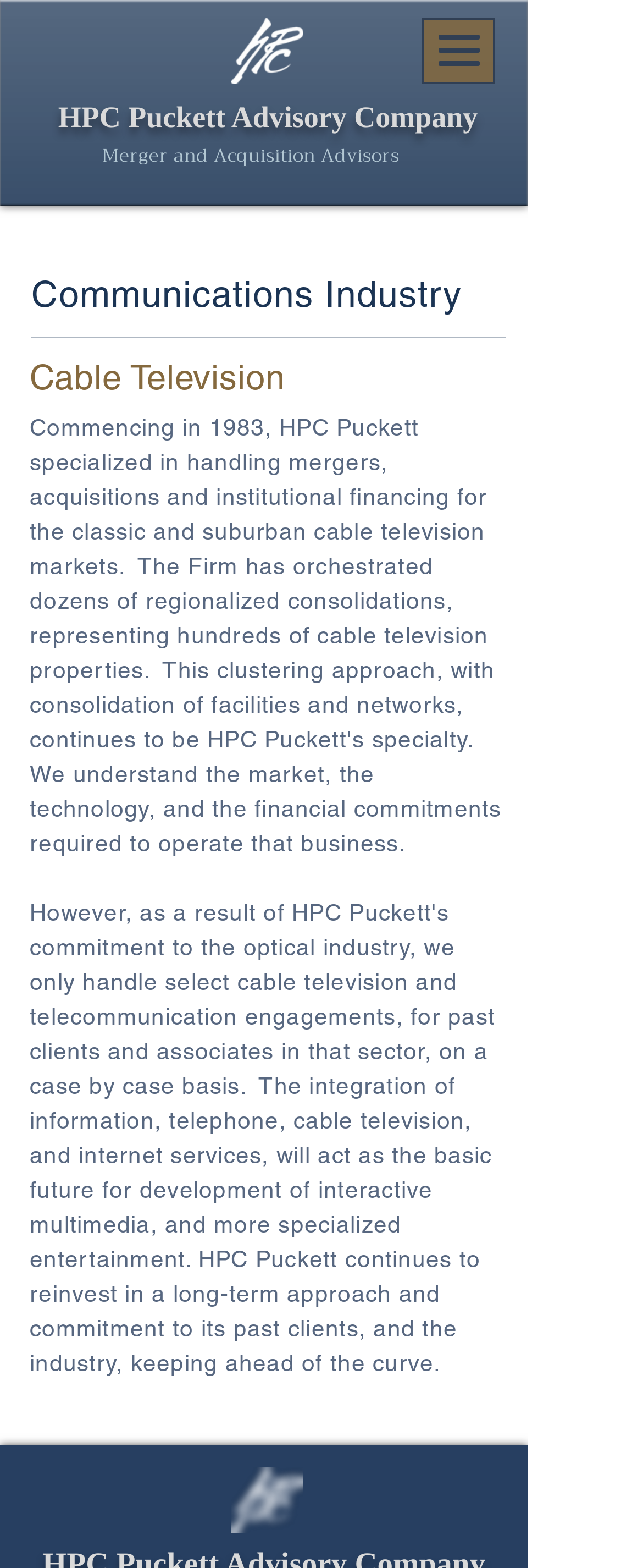What industry does the company specialize in?
Look at the screenshot and provide an in-depth answer.

The industry can be determined by looking at the heading element below the company name, which is 'Communications Industry'. This suggests that the company, HPC Puckett Advisory Company, specializes in the communications industry.